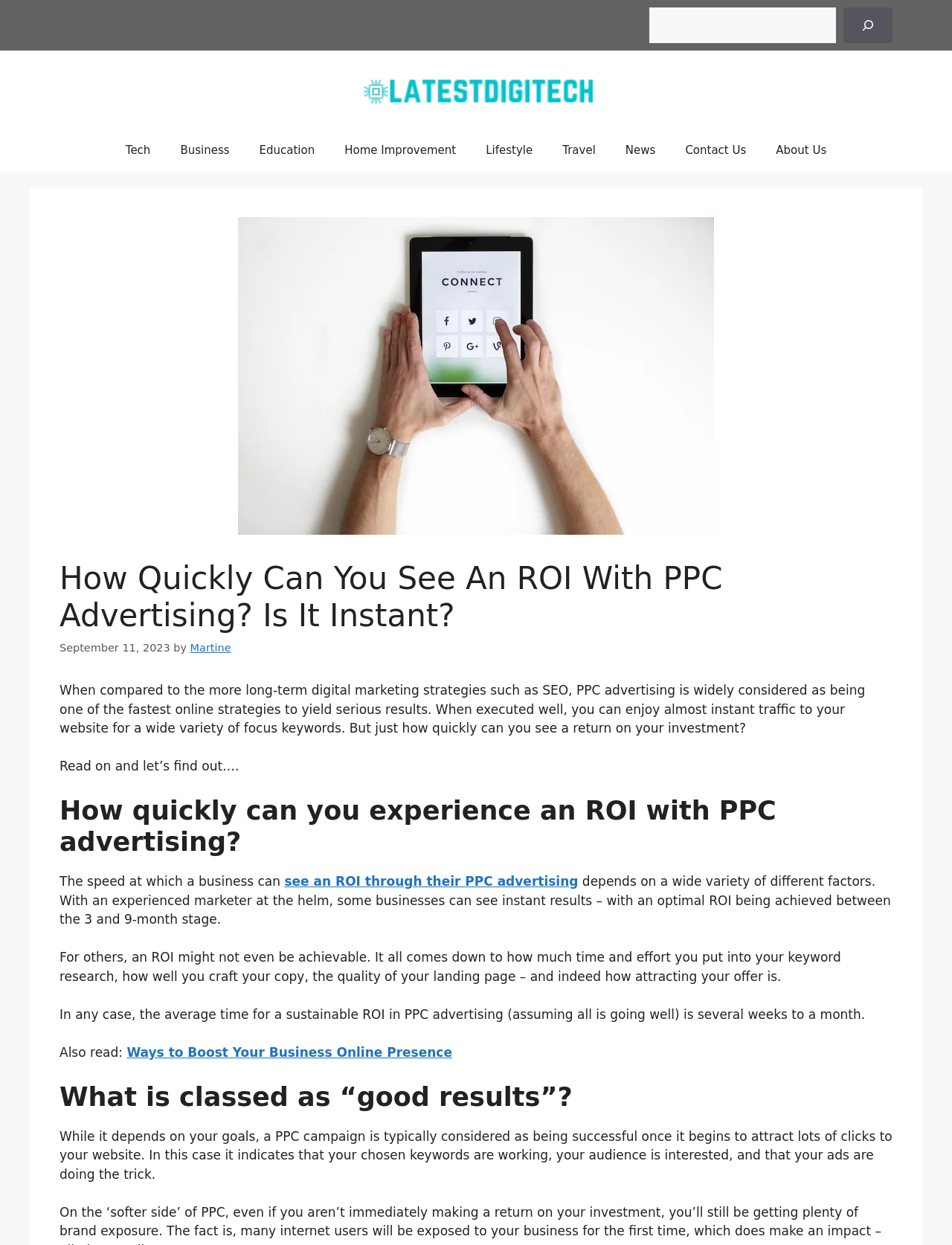Describe all significant elements and features of the webpage.

This webpage is about PPC advertising and its potential to yield quick results. At the top, there is a search bar with a search button and a small icon, allowing users to search for specific content. Below the search bar, there is a banner with the website's name, "Latestdigitech", accompanied by a logo.

The main navigation menu is located below the banner, featuring links to various categories such as "Tech", "Business", "Education", and more. 

The main content area is divided into sections, starting with a heading that reads "How Quickly Can You See An ROI With PPC Advertising? Is It Instant?" followed by a date, "September 11, 2023", and the author's name, "Martine". 

The article begins by explaining that PPC advertising is considered one of the fastest online strategies to yield serious results, and that when executed well, it can bring almost instant traffic to a website. The text then poses the question of how quickly one can see a return on their investment.

The article is structured into subheadings, including "How quickly can you experience an ROI with PPC advertising?" and "What is classed as “good results”?", which provide more in-depth information on the topic. The text discusses the factors that influence the speed at which a business can see an ROI through PPC advertising, and what constitutes "good results" in a PPC campaign.

Throughout the article, there are links to other related articles, such as "Ways to Boost Your Business Online Presence". The webpage also features an image related to the topic, located near the top of the content area.